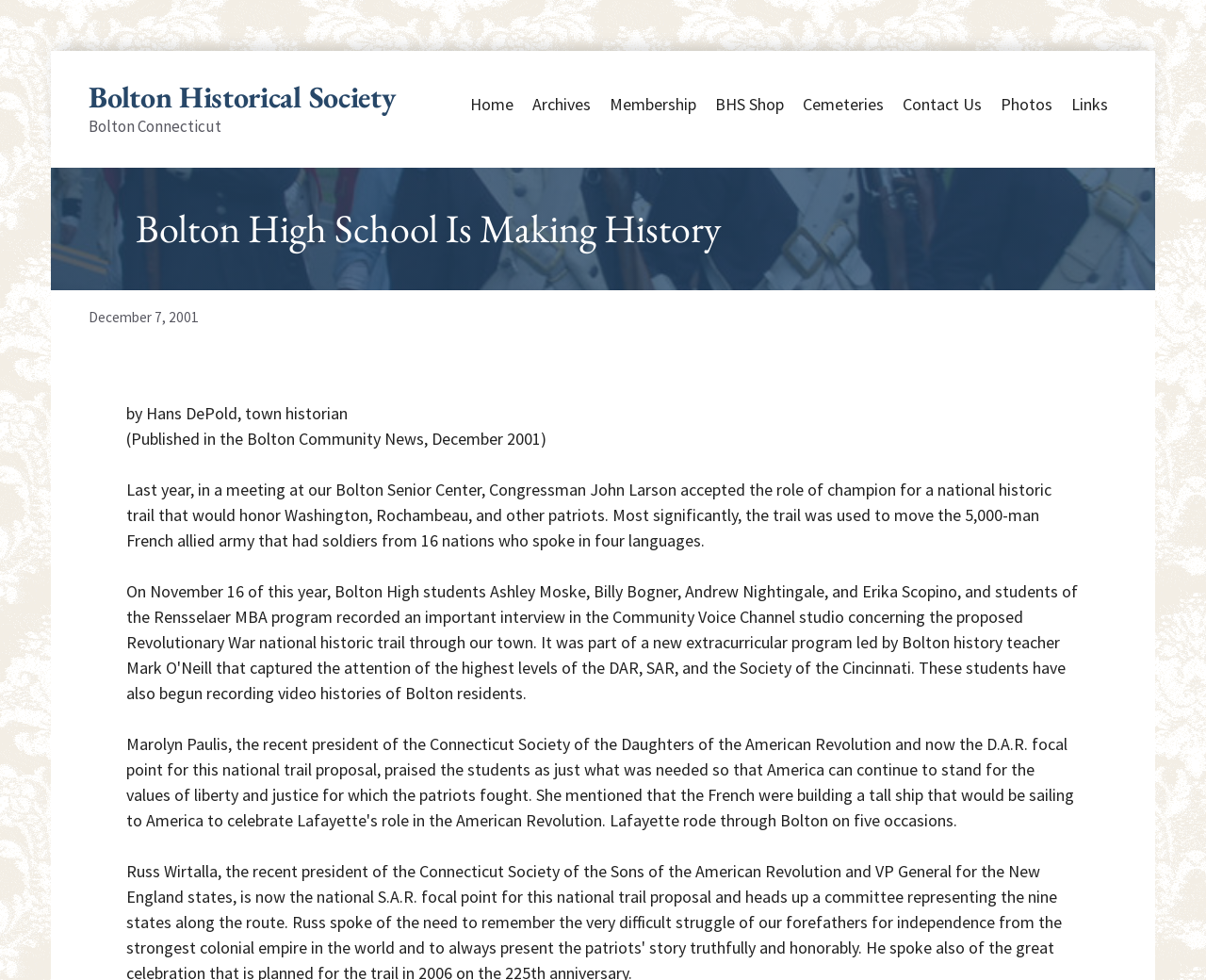Pinpoint the bounding box coordinates of the clickable area necessary to execute the following instruction: "visit Bolton Historical Society". The coordinates should be given as four float numbers between 0 and 1, namely [left, top, right, bottom].

[0.073, 0.079, 0.328, 0.119]